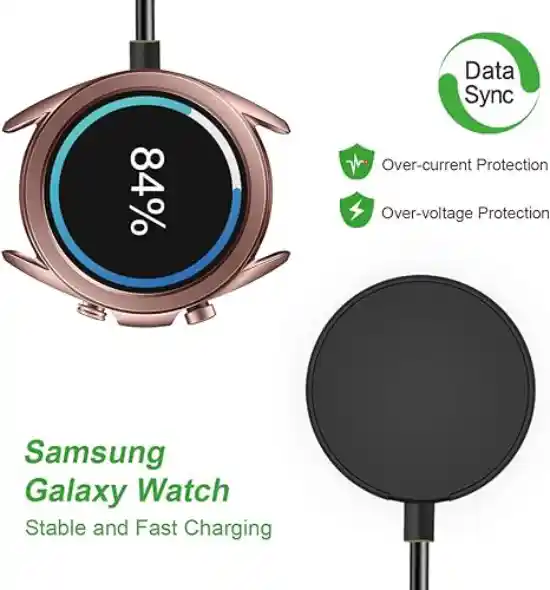Refer to the image and offer a detailed explanation in response to the question: What is the shape of the charging pad?

The answer can be obtained by looking at the design of the charging pad, which is depicted as sleek and round in the image.